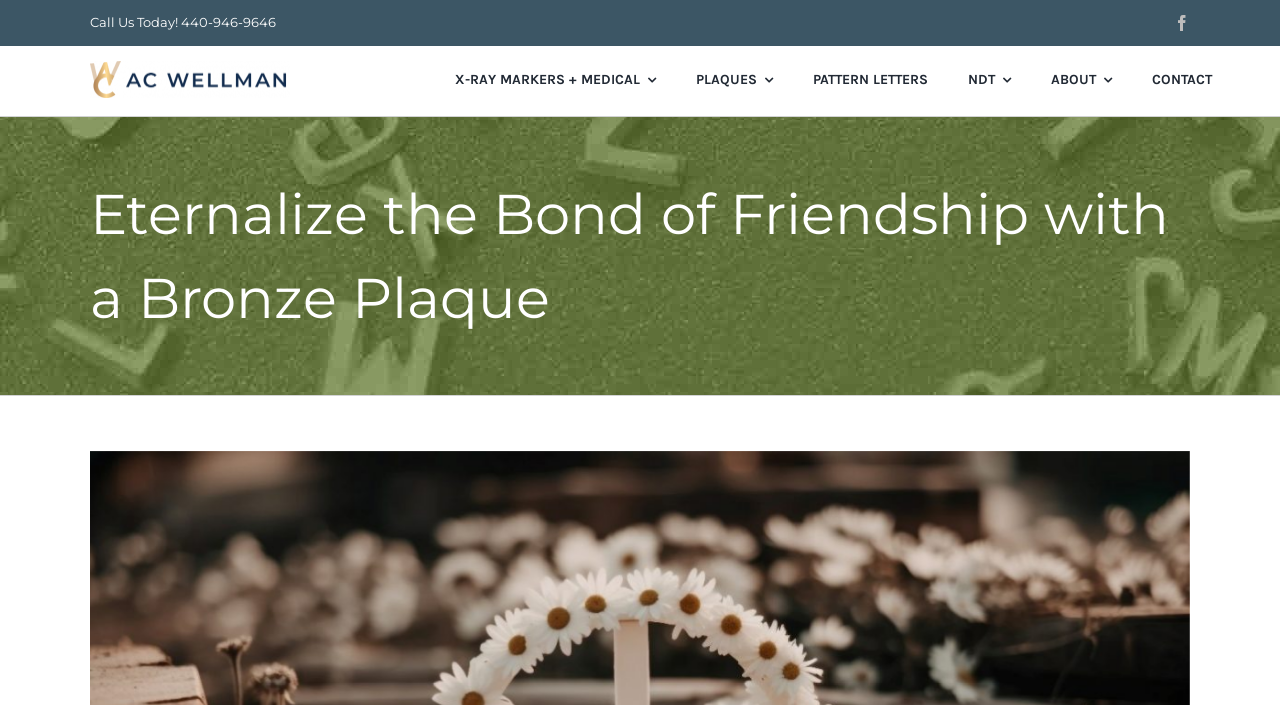Find the coordinates for the bounding box of the element with this description: "NDT".

[0.756, 0.073, 0.79, 0.152]